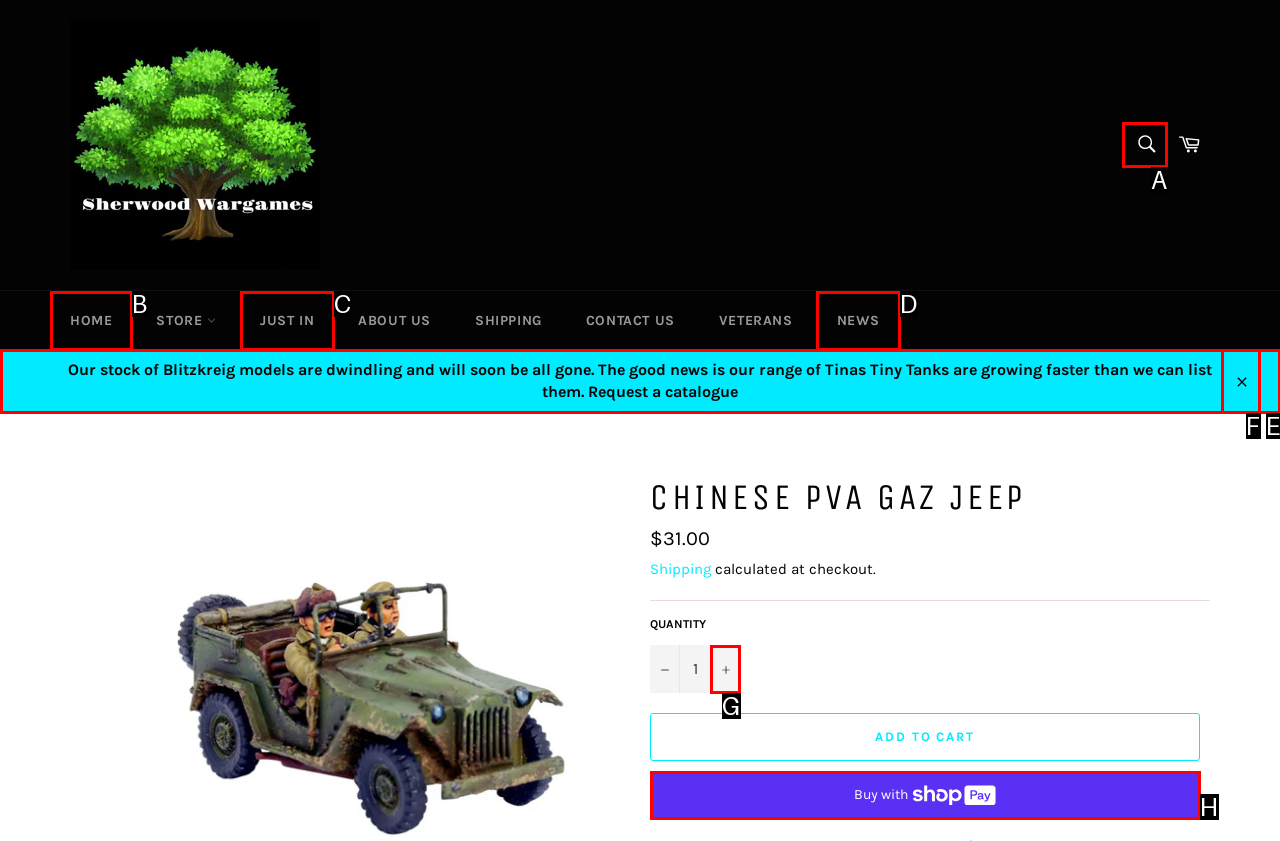What is the letter of the UI element you should click to Search for something? Provide the letter directly.

A